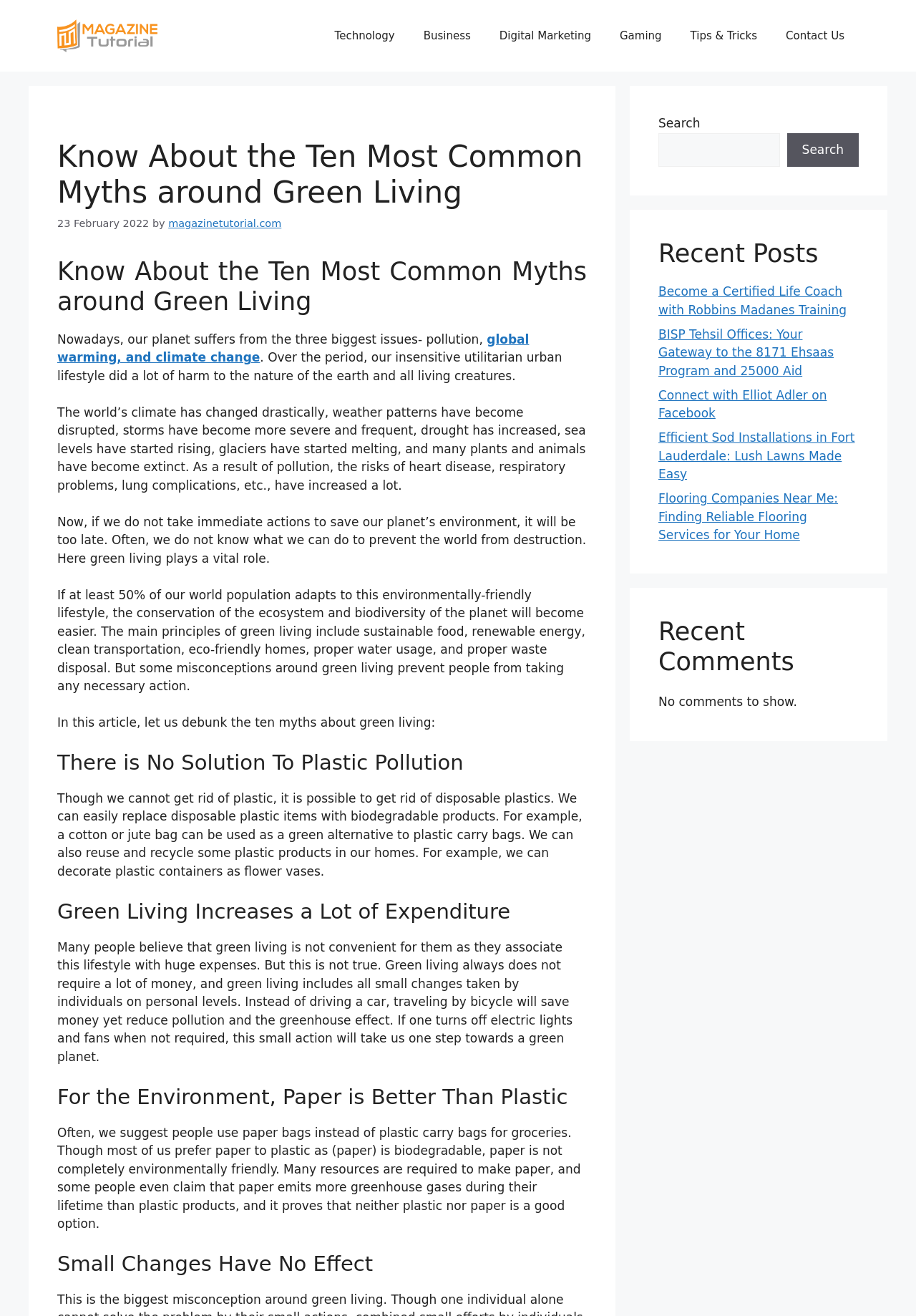Locate the bounding box coordinates of the element I should click to achieve the following instruction: "Click the 'ABOUT US' link".

None